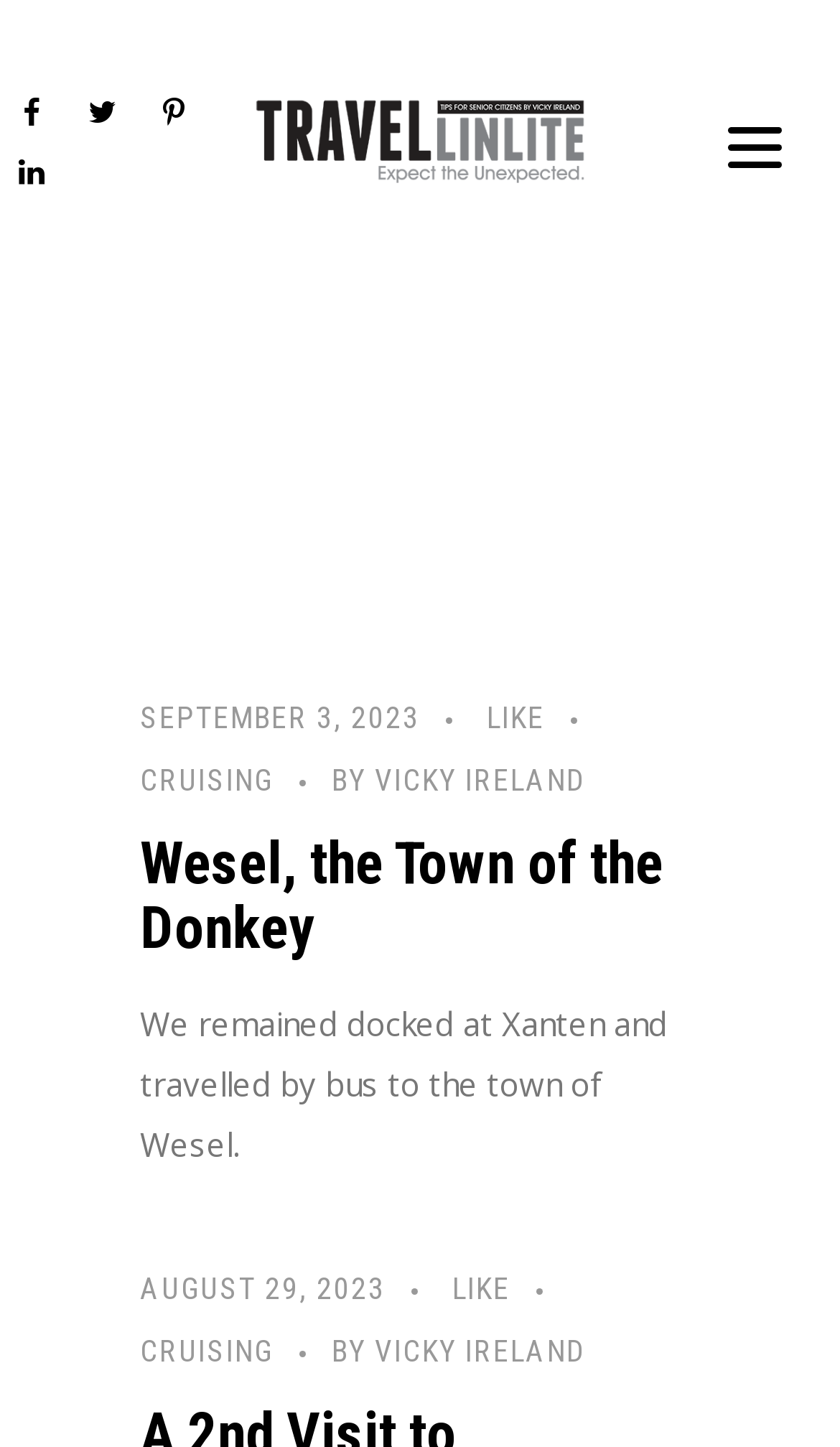Can you specify the bounding box coordinates for the region that should be clicked to fulfill this instruction: "go to Travellenlite homepage".

[0.25, 0.0, 0.75, 0.194]